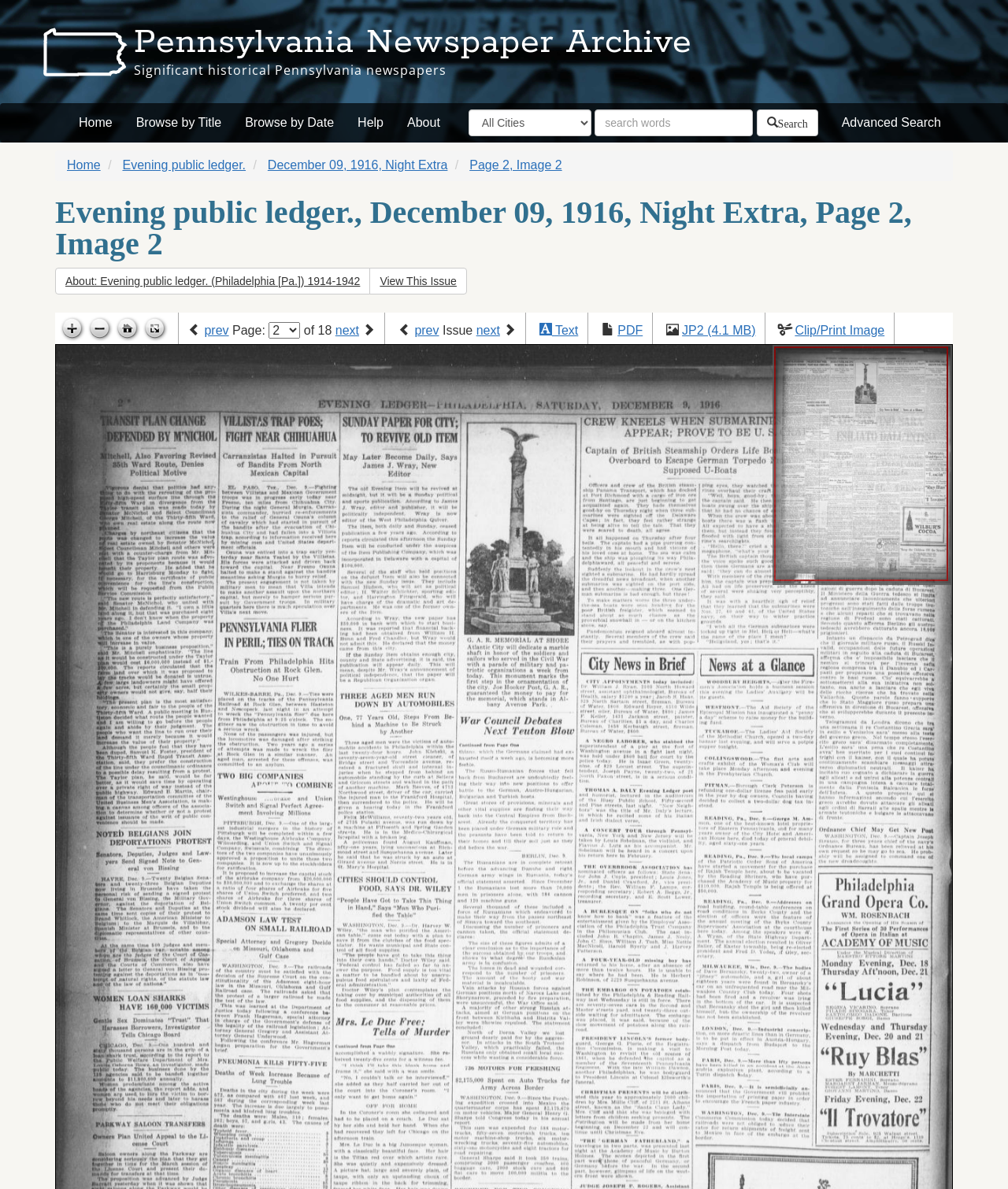Identify the bounding box for the described UI element: "name="location" placeholder="City, State" title="City, State"".

None